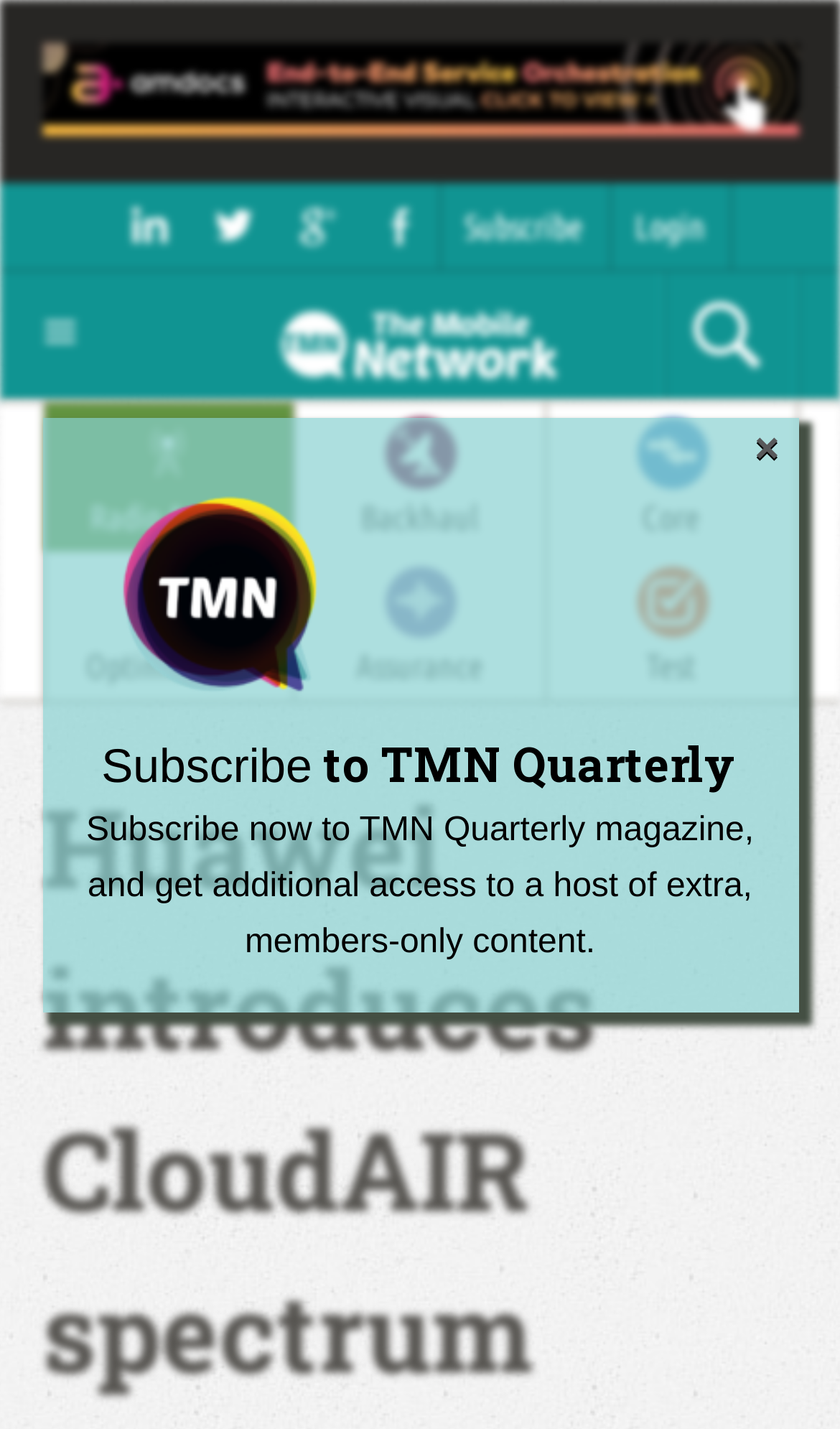Provide the bounding box coordinates for the specified HTML element described in this description: "name="s" placeholder="your search query"". The coordinates should be four float numbers ranging from 0 to 1, in the format [left, top, right, bottom].

[0.05, 0.281, 0.86, 0.347]